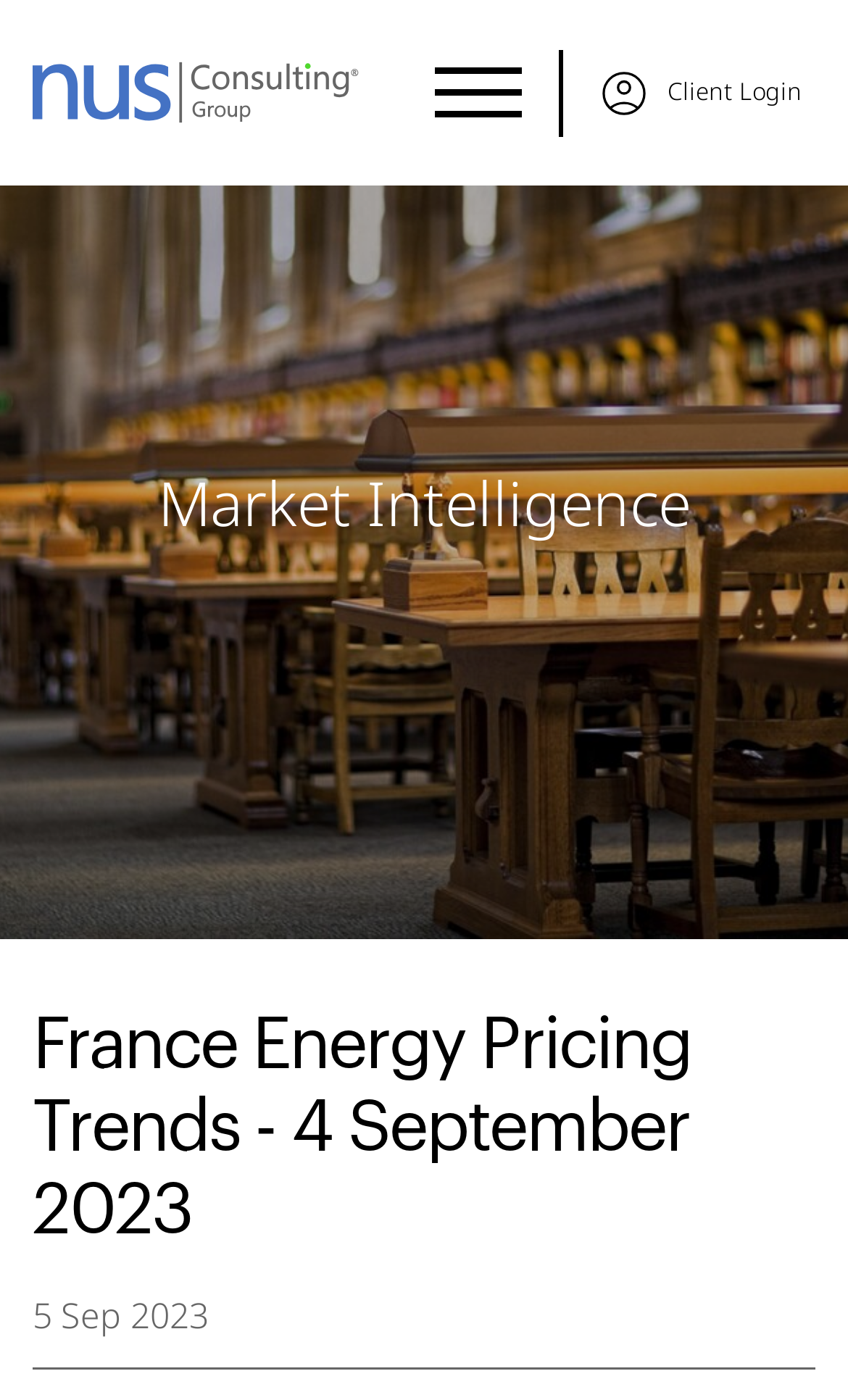Using the information in the image, could you please answer the following question in detail:
What is the date below the main heading?

I looked at the main heading 'France Energy Pricing Trends - 4 September 2023' and found a static text element below it with the date '5 Sep 2023'.